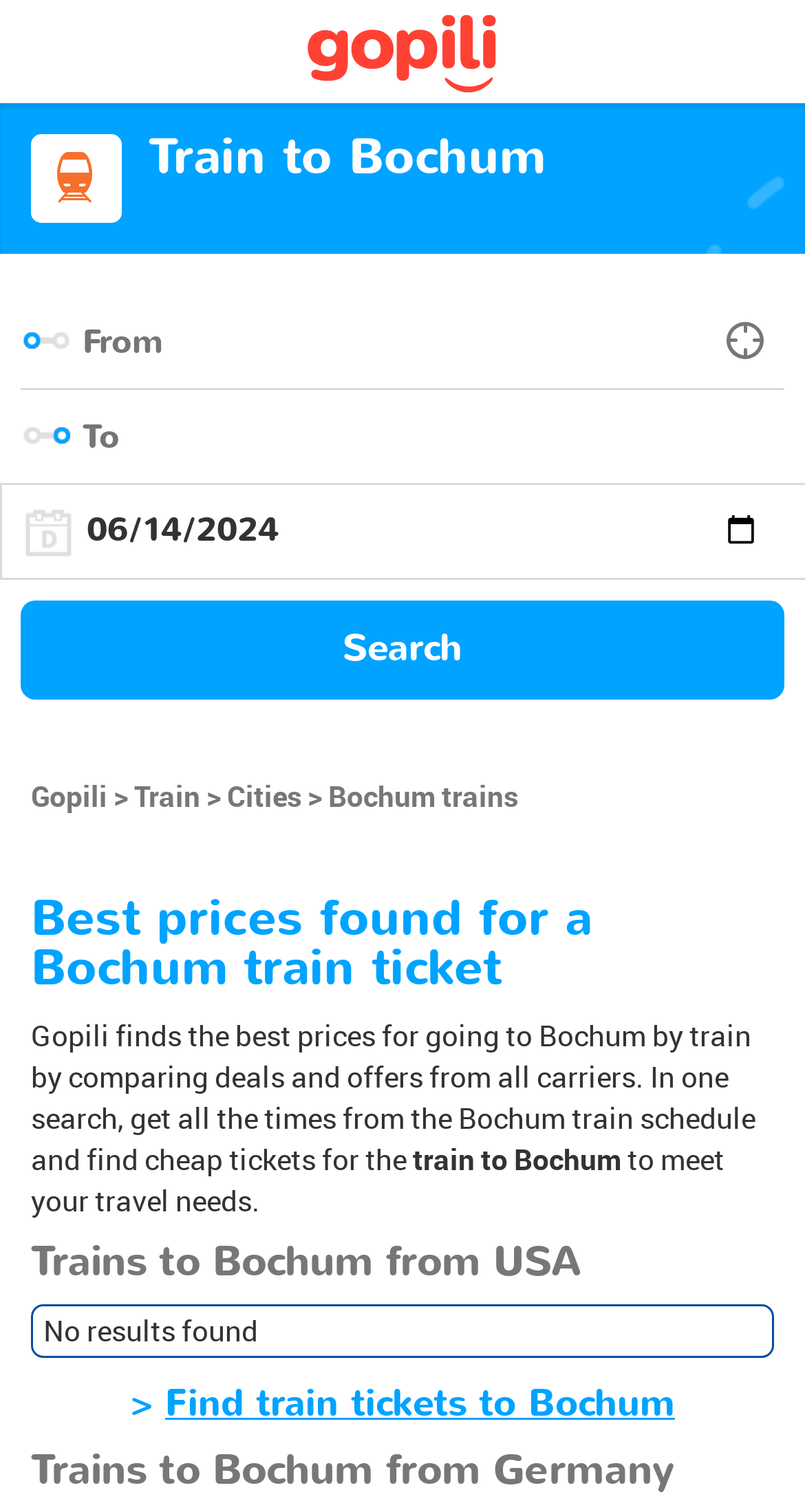Identify the bounding box coordinates of the section that should be clicked to achieve the task described: "Select travel date".

[0.105, 0.32, 0.947, 0.381]